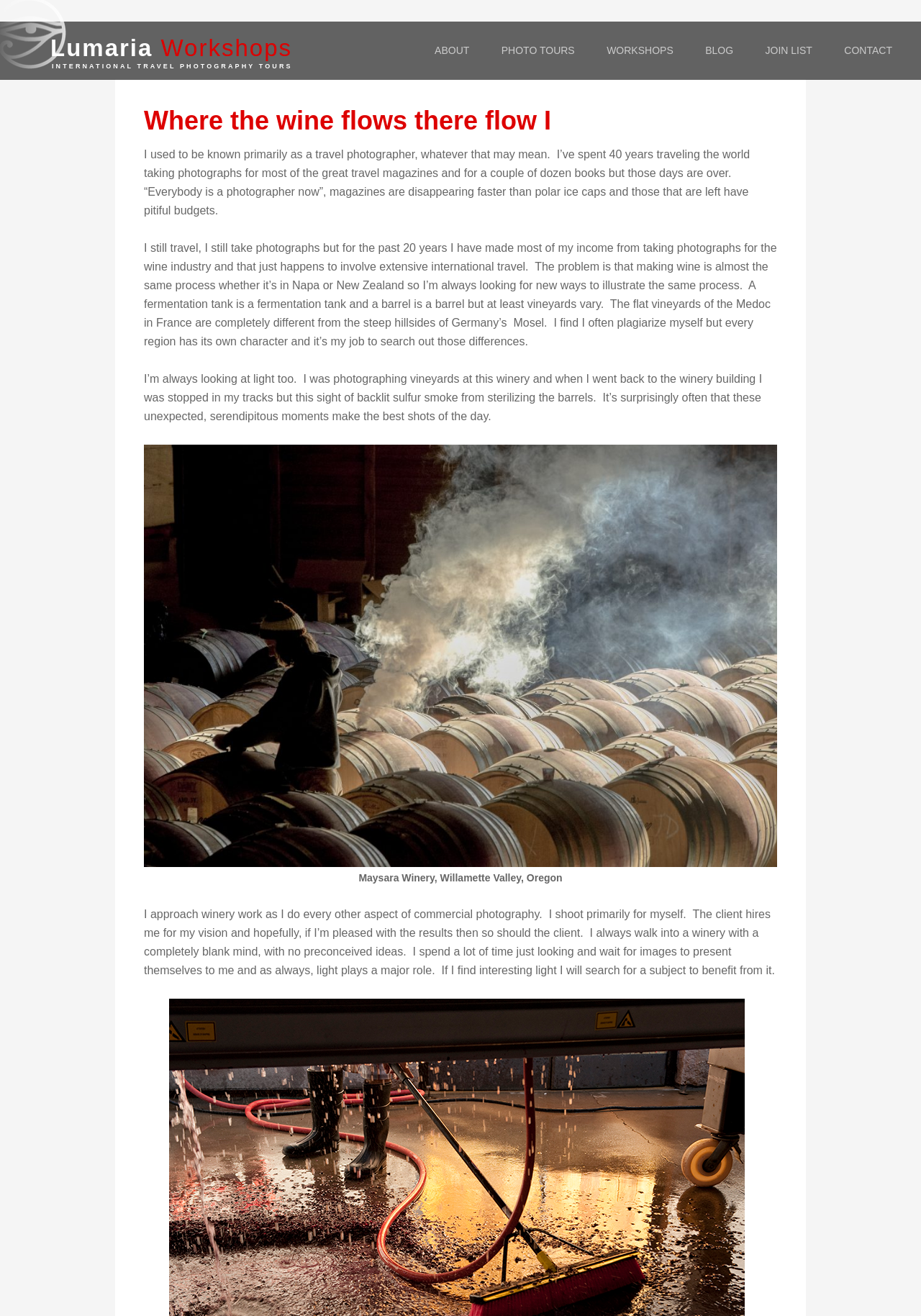Please identify the bounding box coordinates of the element's region that I should click in order to complete the following instruction: "Click on CONTACT". The bounding box coordinates consist of four float numbers between 0 and 1, i.e., [left, top, right, bottom].

[0.901, 0.016, 0.984, 0.061]